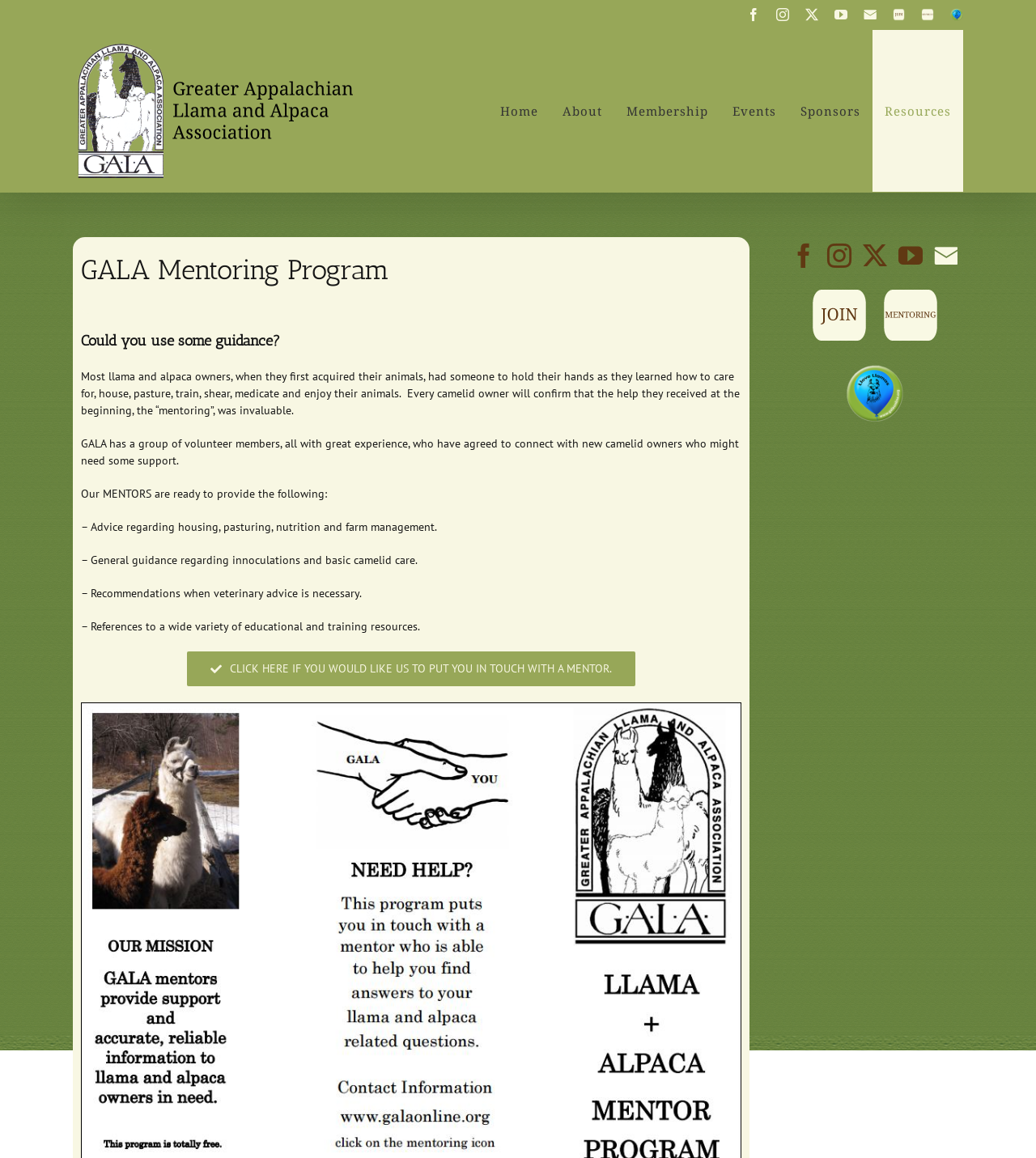Answer the question with a single word or phrase: 
What is the copyright year of the webpage?

2012-2024